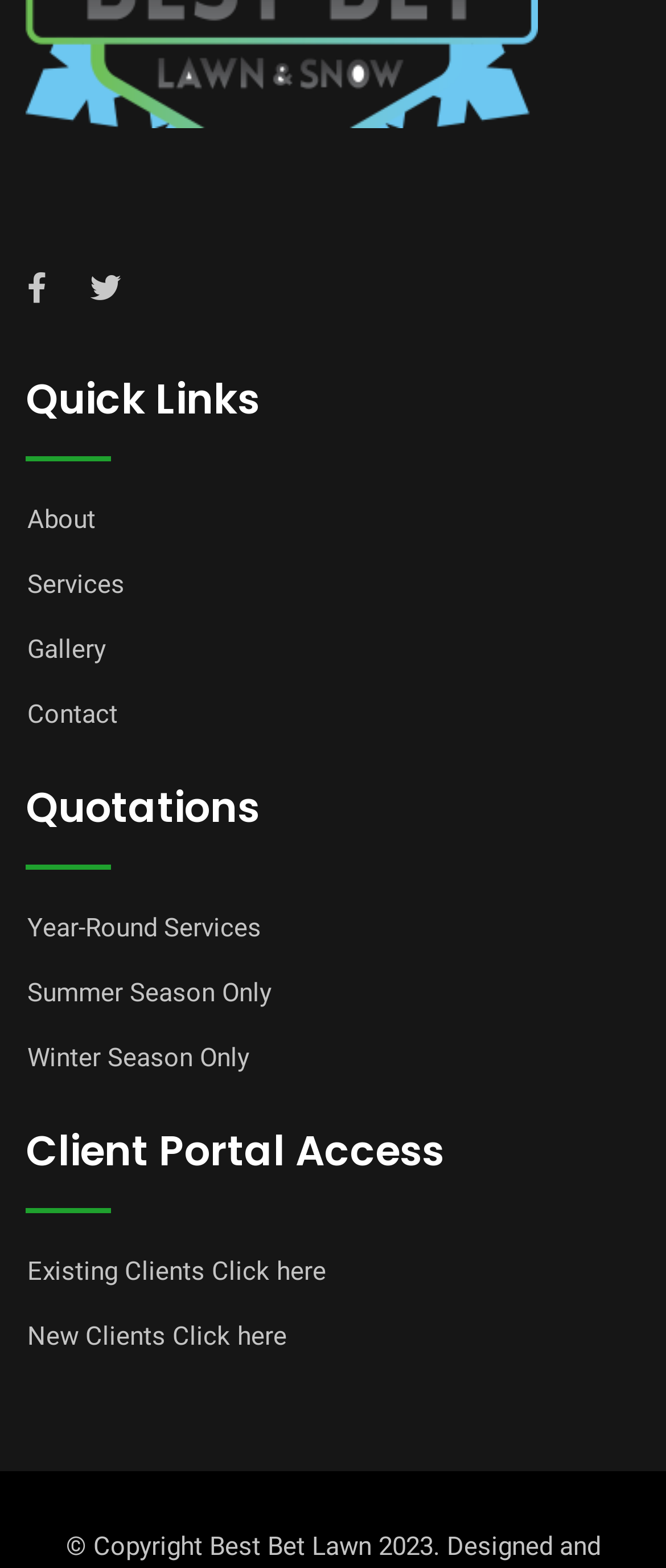Locate the UI element described as follows: "Year-Round Services". Return the bounding box coordinates as four float numbers between 0 and 1 in the order [left, top, right, bottom].

[0.041, 0.582, 0.392, 0.602]